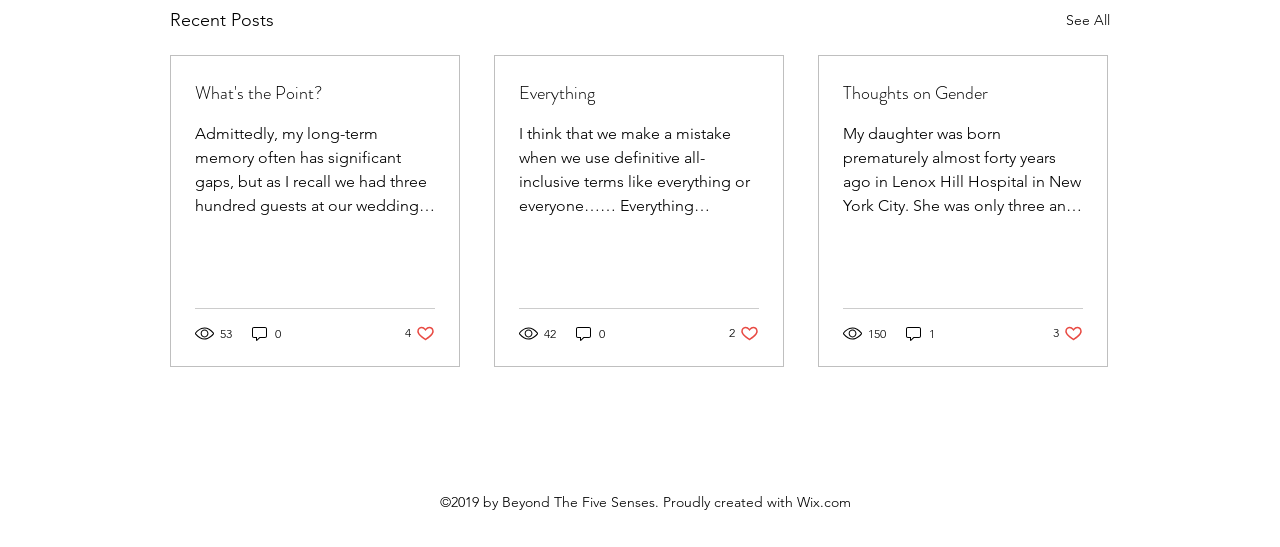Ascertain the bounding box coordinates for the UI element detailed here: "Thoughts on Gender". The coordinates should be provided as [left, top, right, bottom] with each value being a float between 0 and 1.

[0.659, 0.146, 0.846, 0.194]